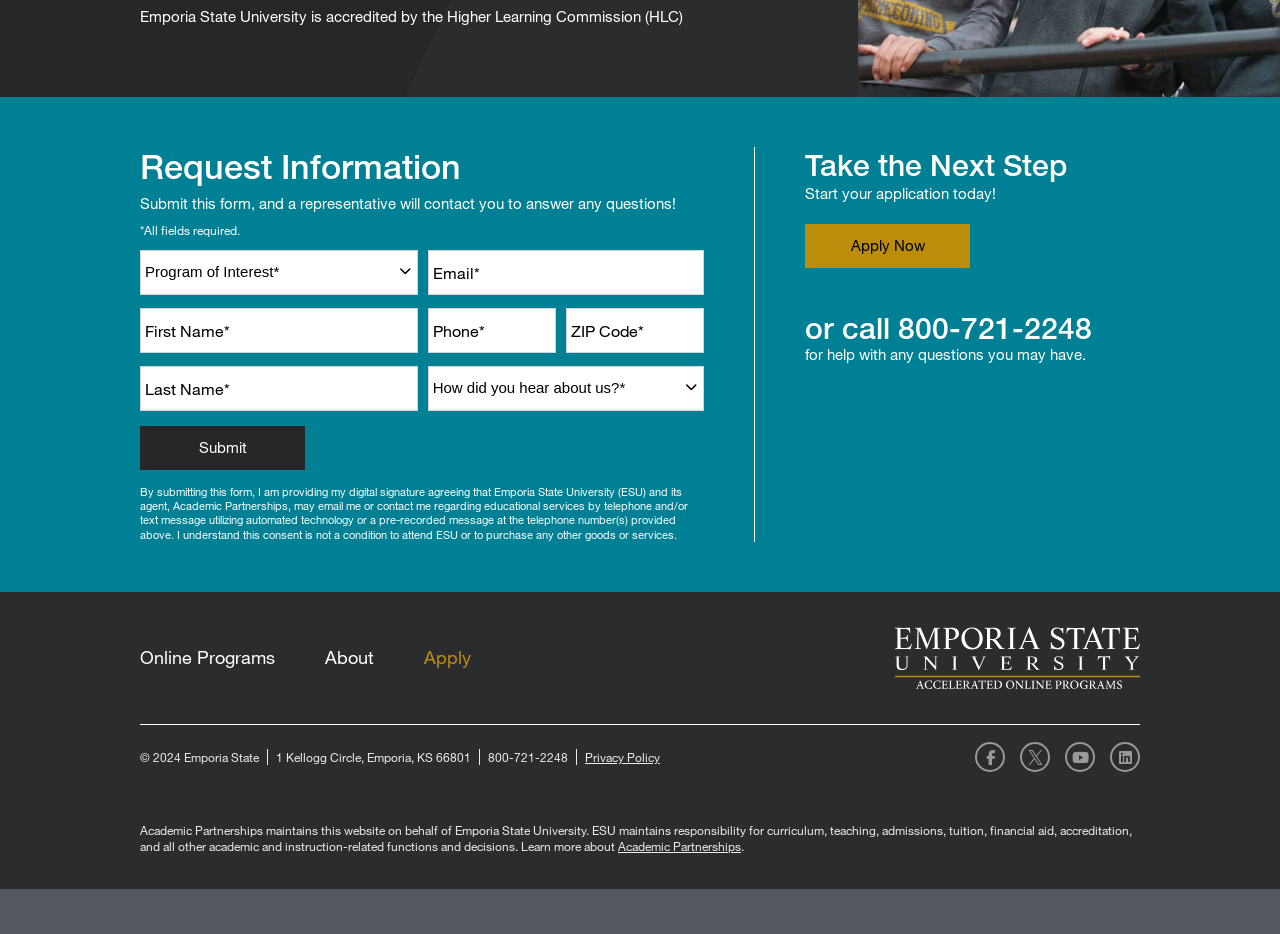What is the copyright year mentioned at the bottom of the page?
Using the information from the image, give a concise answer in one word or a short phrase.

2024